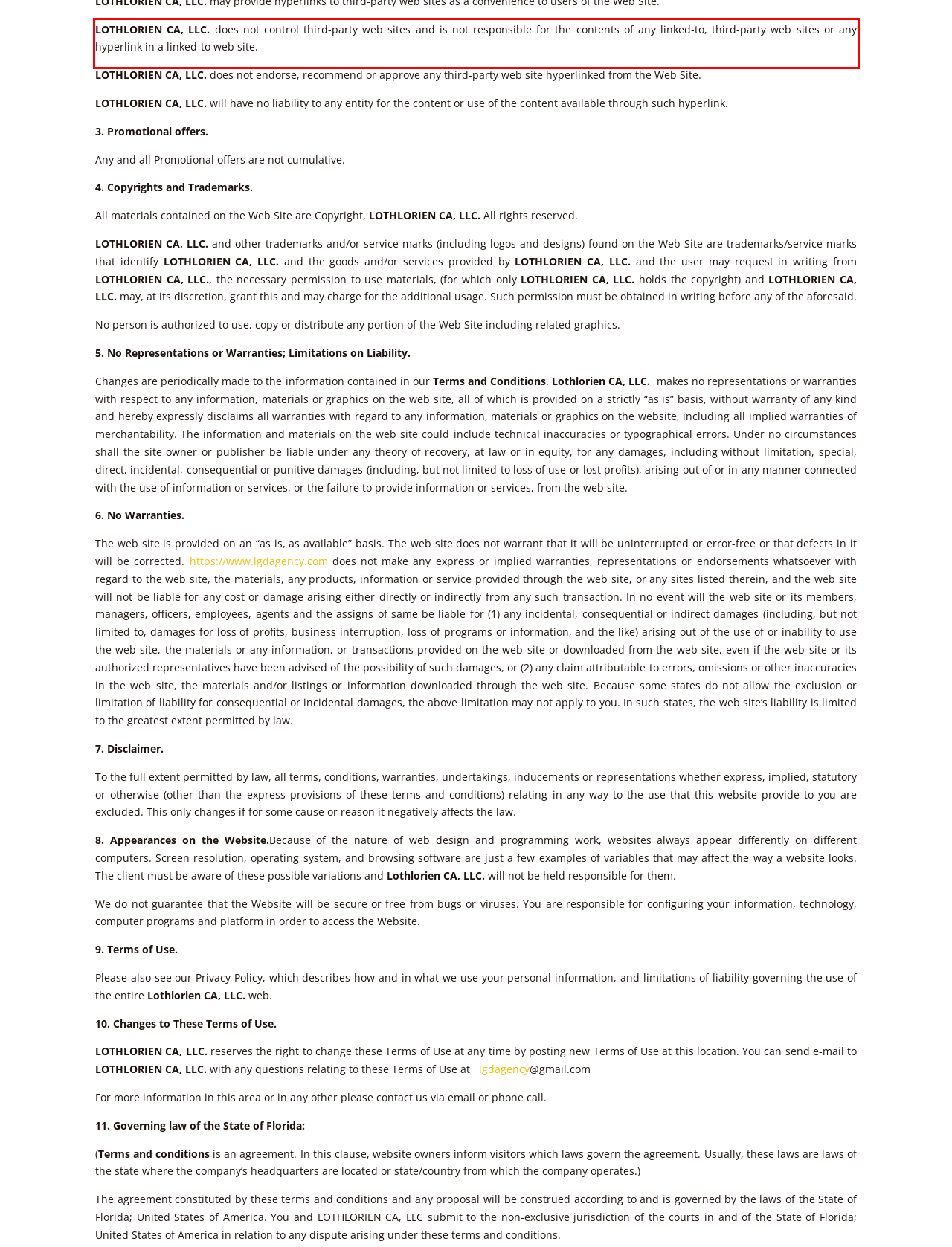From the provided screenshot, extract the text content that is enclosed within the red bounding box.

LOTHLORIEN CA, LLC. does not control third-party web sites and is not responsible for the contents of any linked-to, third-party web sites or any hyperlink in a linked-to web site.